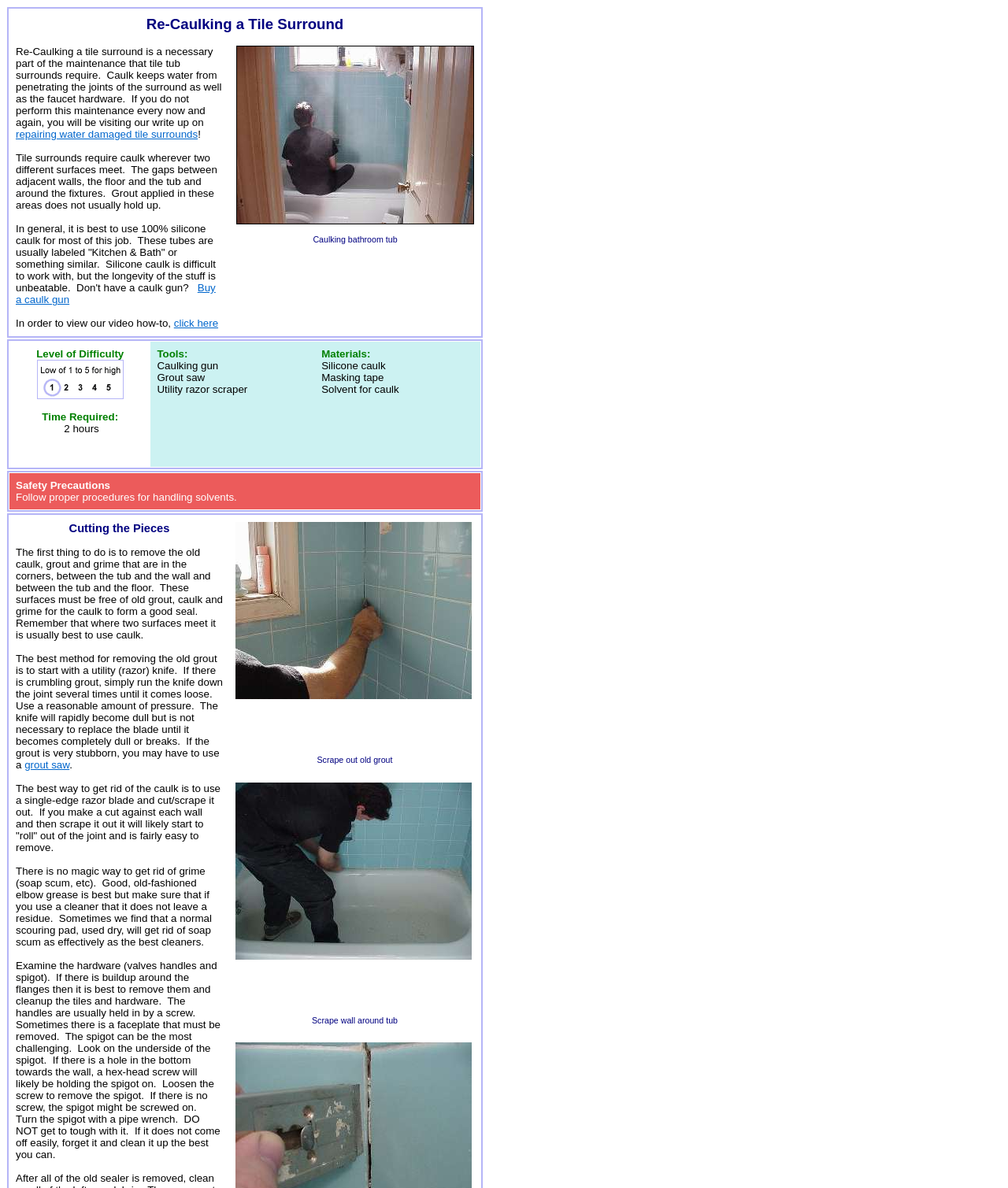Please give a succinct answer to the question in one word or phrase:
What tool is used to scrape out old grout?

Grout saw